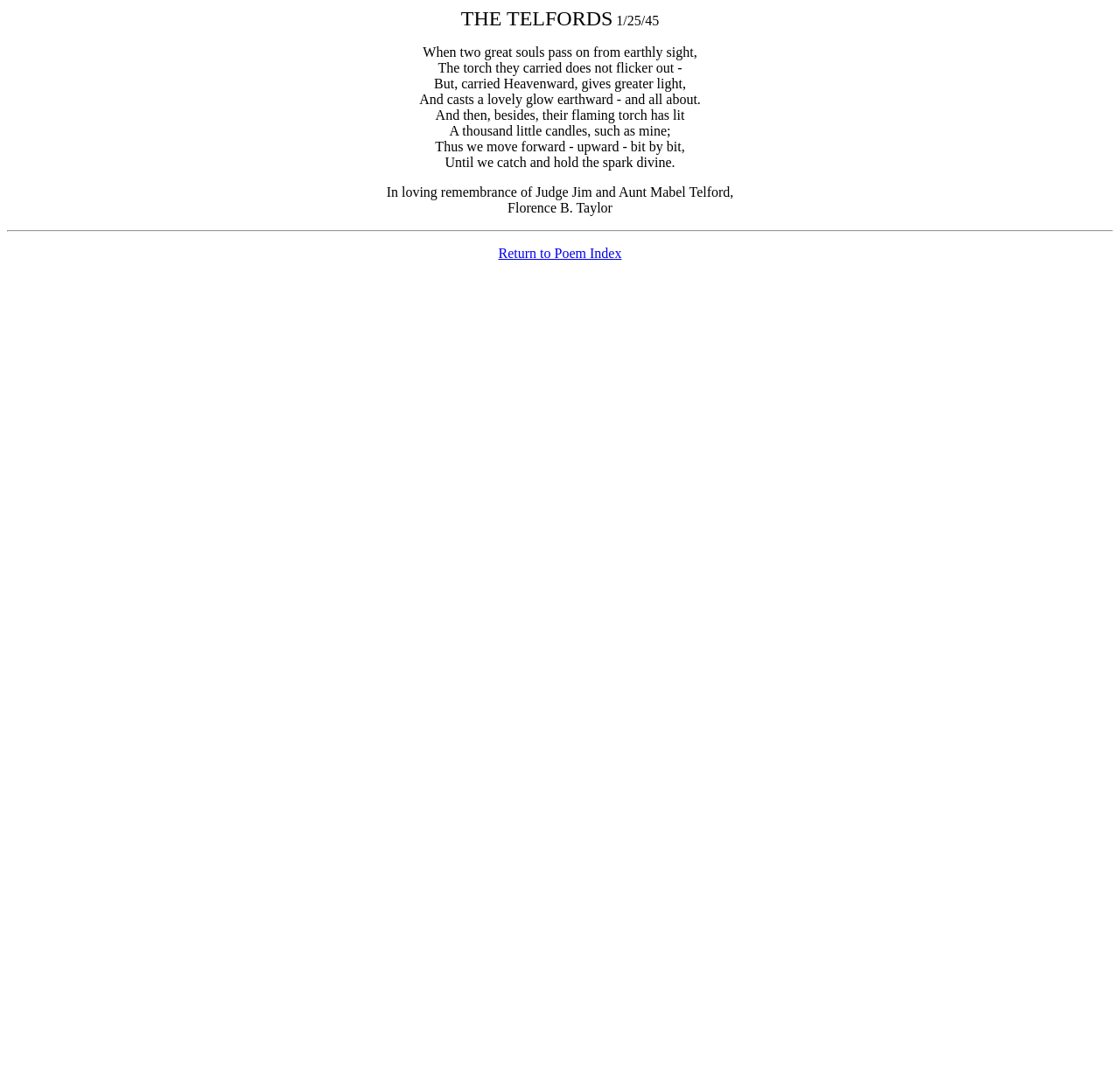Locate the bounding box of the UI element defined by this description: "Return to Poem Index". The coordinates should be given as four float numbers between 0 and 1, formatted as [left, top, right, bottom].

[0.445, 0.23, 0.555, 0.244]